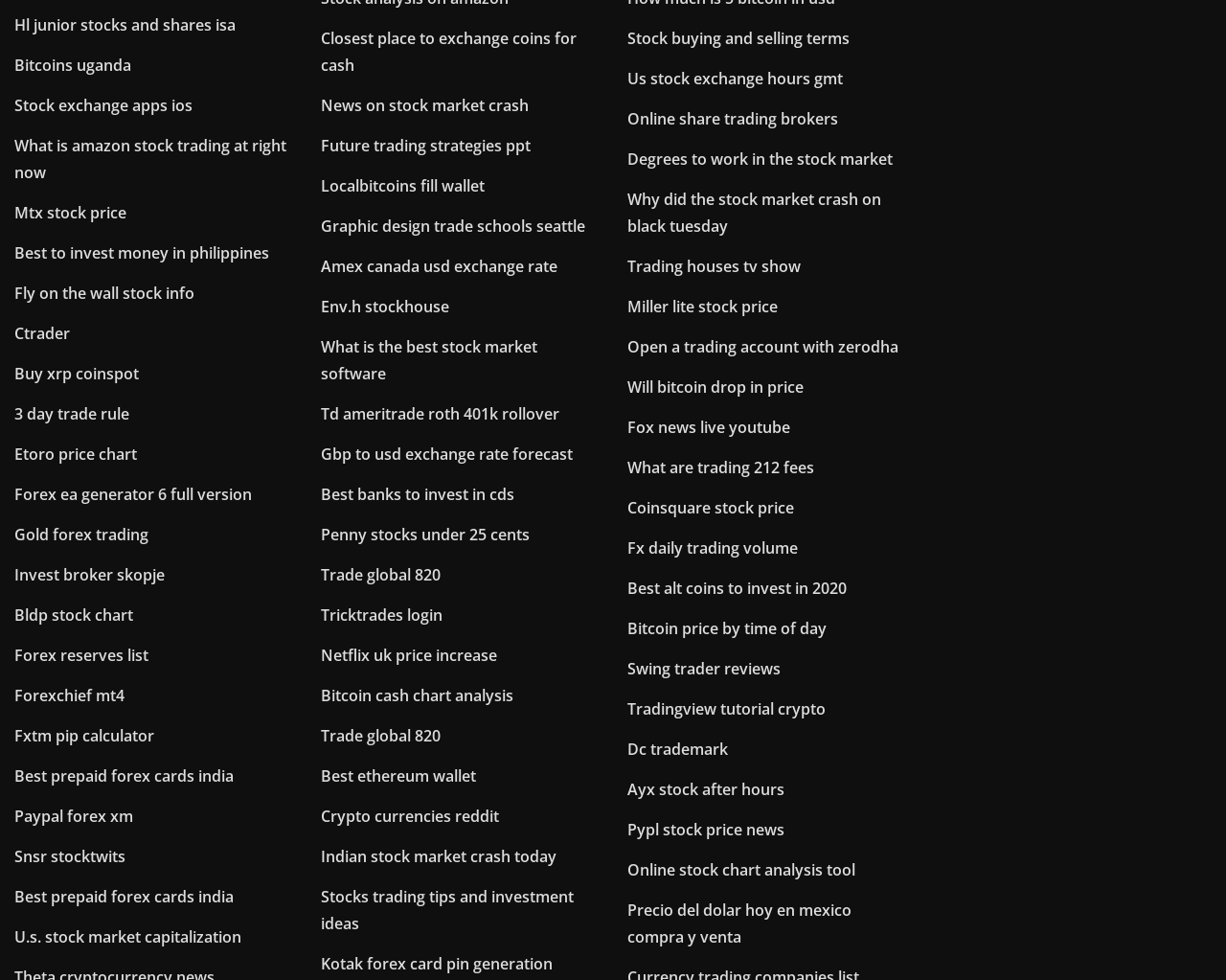Are there any links to educational resources?
Please provide an in-depth and detailed response to the question.

I found links to resources that appear to be educational in nature, such as tutorials, guides, and articles on trading strategies and investment ideas, which suggests that this webpage provides educational content for users.